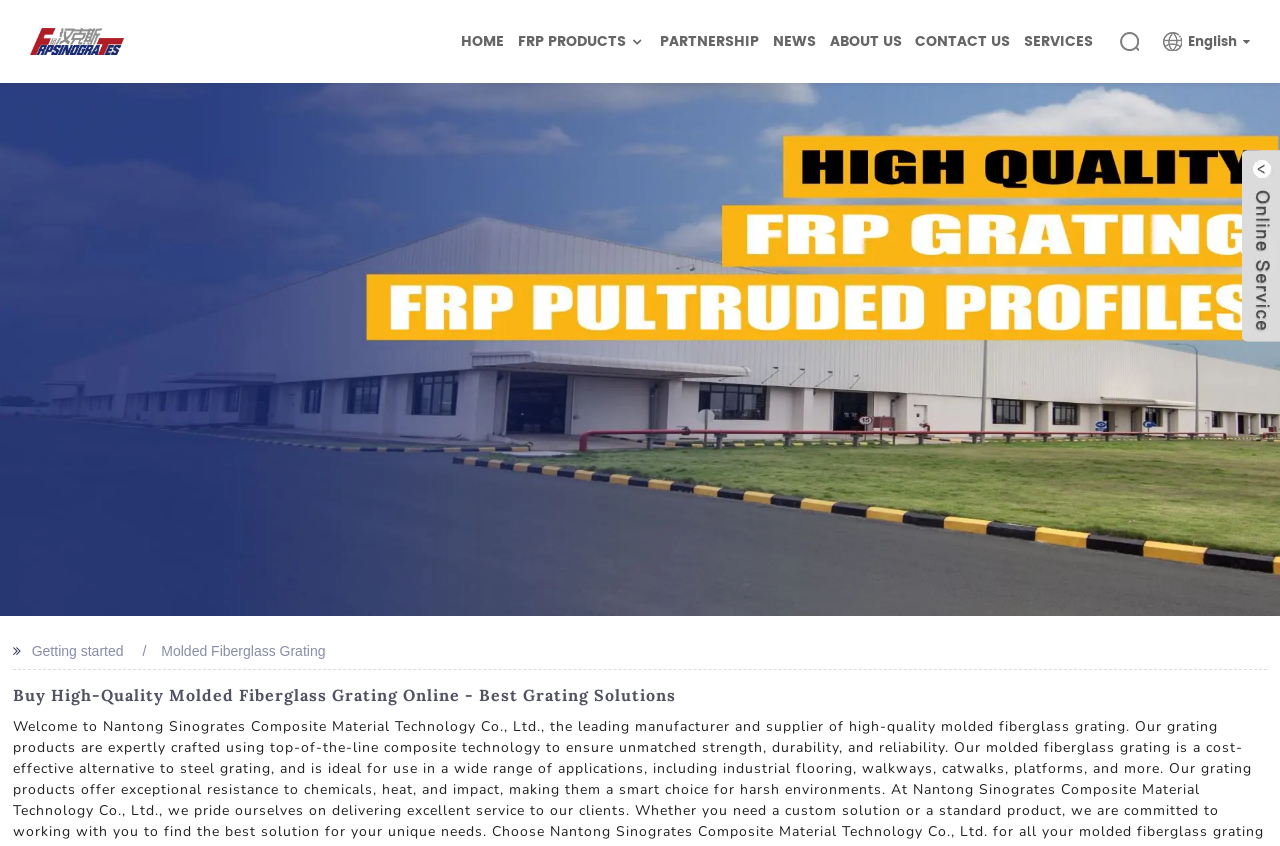Find the bounding box coordinates of the element's region that should be clicked in order to follow the given instruction: "Go to HOME page". The coordinates should consist of four float numbers between 0 and 1, i.e., [left, top, right, bottom].

[0.36, 0.022, 0.394, 0.076]